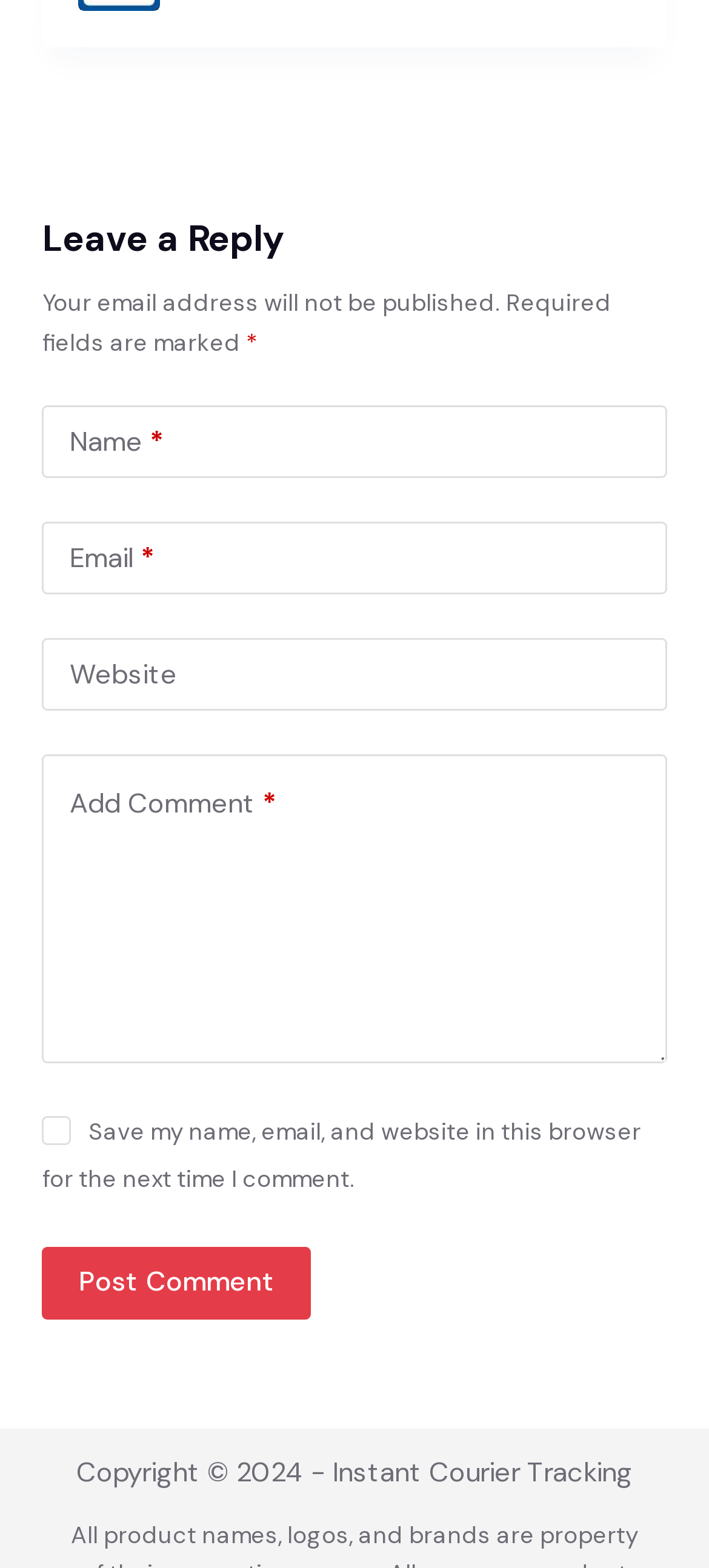Give a concise answer using only one word or phrase for this question:
What is the function of the checkbox?

To save user data